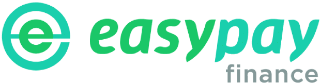Explain all the elements you observe in the image.

The image features the logo of EasyPay Finance, prominently displaying the stylized "e" encircled in a vibrant green color, along with the word "easy" in matching green and the word "pay" in a softer gray. This branding represents a financial service designed to provide customers with convenient financing options for various purchases, making it particularly beneficial for those needing budget-friendly solutions for car repairs, new tires, or other essential expenses. EasyPay Finance aims to alleviate financial pressure by offering accessible payment plans to consumers, further emphasized by the overall design of the logo.